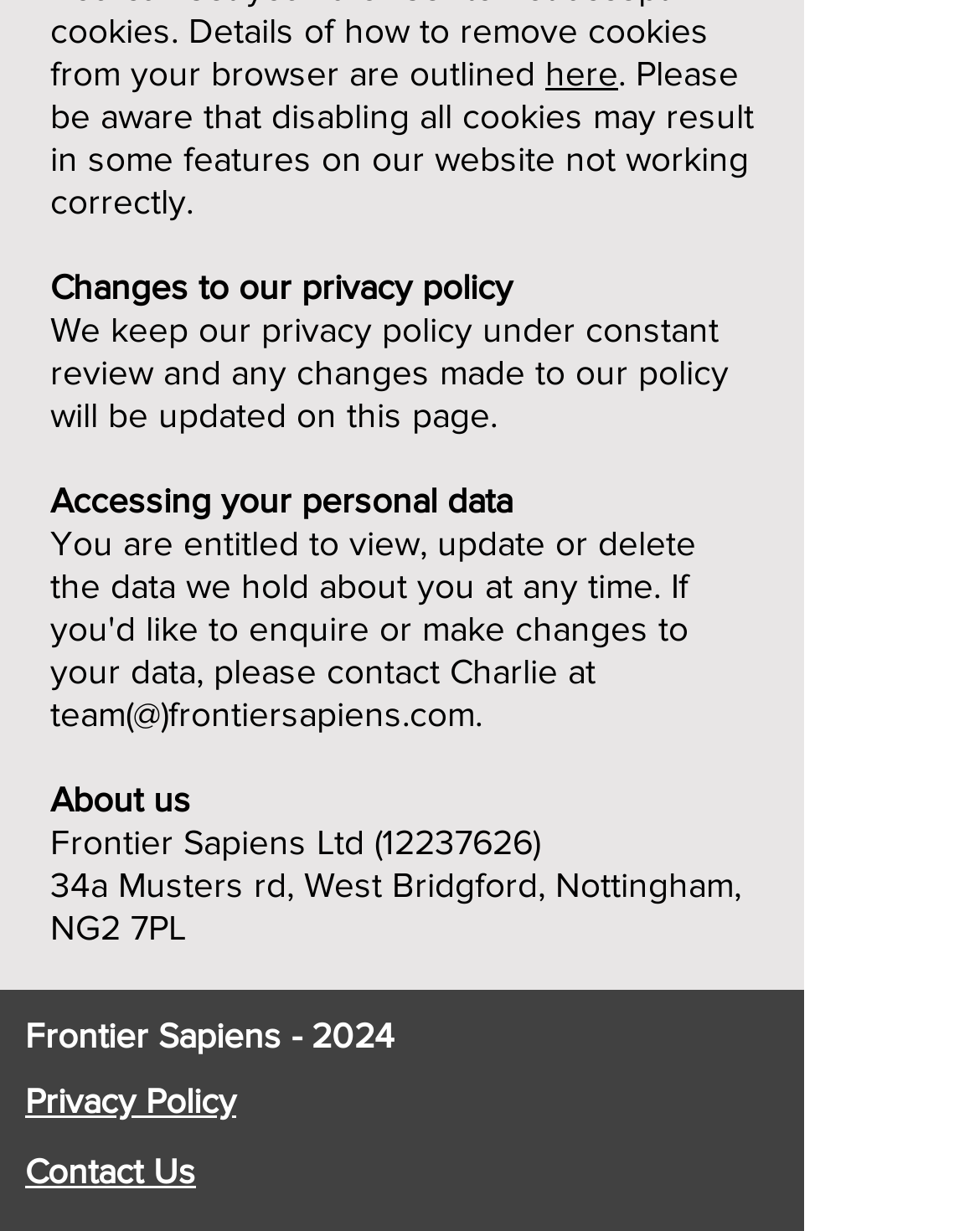What is the address of the company?
Can you provide an in-depth and detailed response to the question?

The company address can be found in the static text element '34a Musters rd, West Bridgford, Nottingham, NG2 7PL' located at the bottom of the page, which is a part of the 'About us' section.